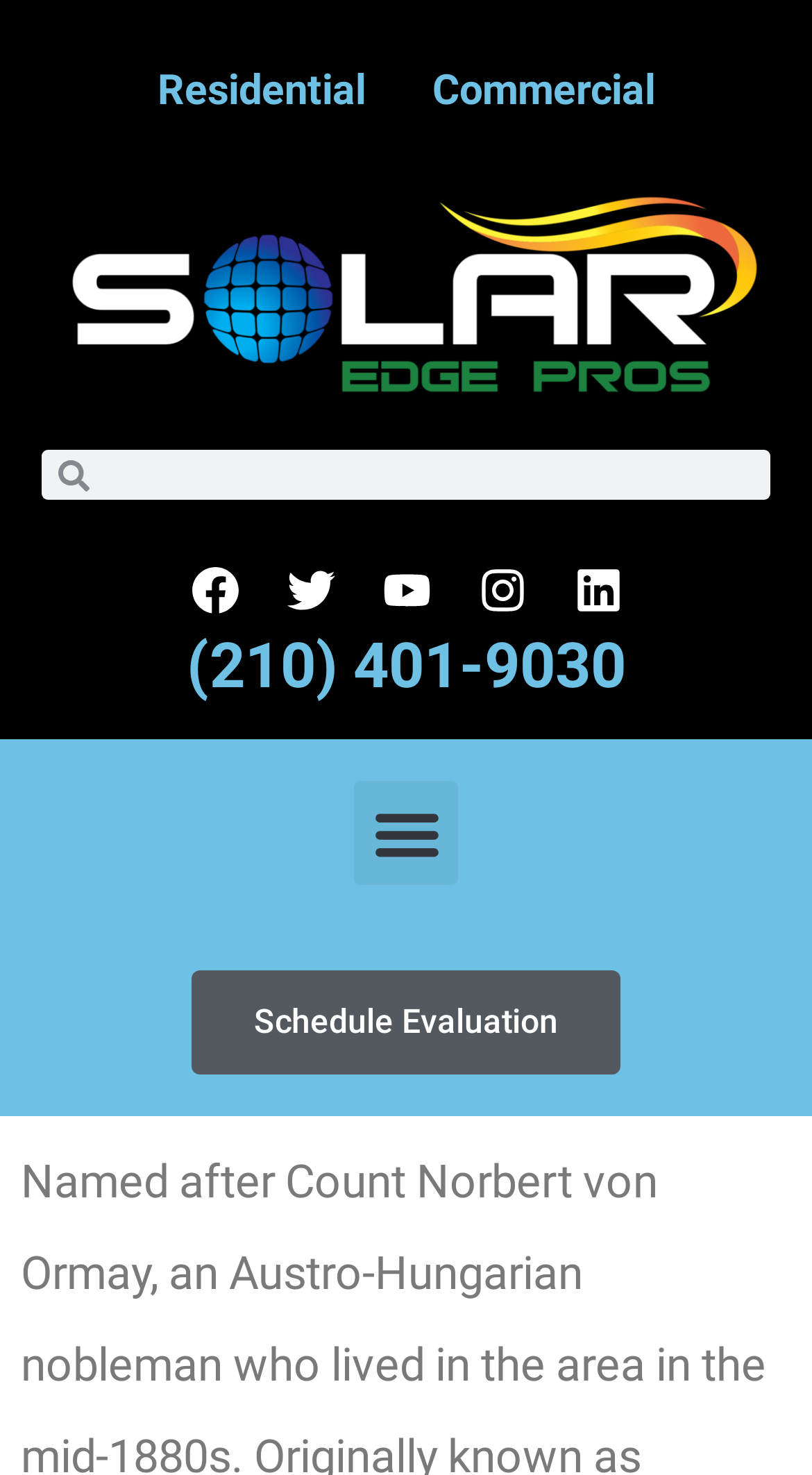Please give a one-word or short phrase response to the following question: 
What is the phone number on the webpage?

(210) 401-9030